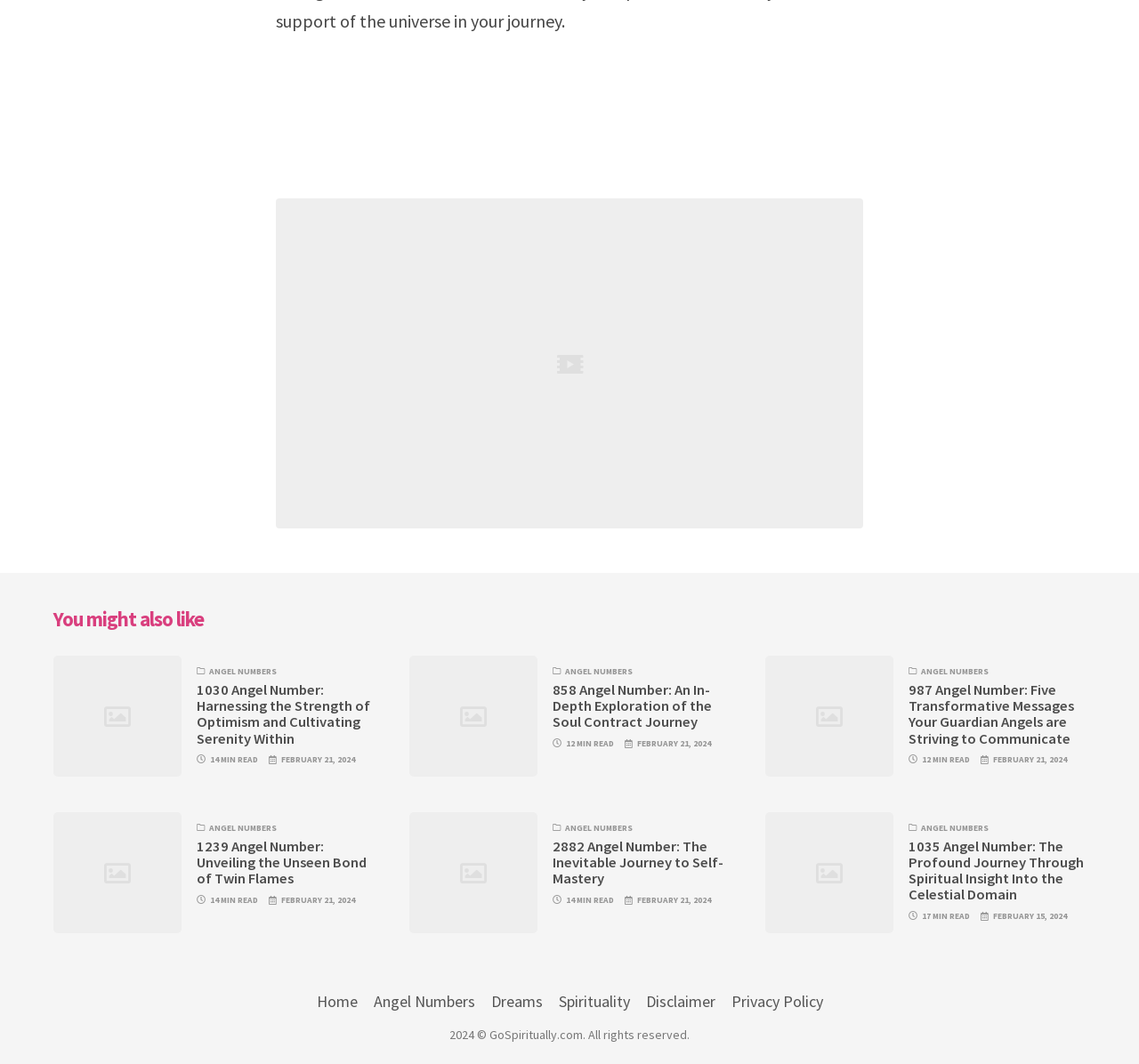Carefully examine the image and provide an in-depth answer to the question: What is the category of the articles on this webpage?

Based on the webpage structure, I can see that there are multiple articles listed, and each article has a heading that starts with a number, followed by 'Angel Number'. This suggests that the category of the articles on this webpage is 'Angel Numbers'.